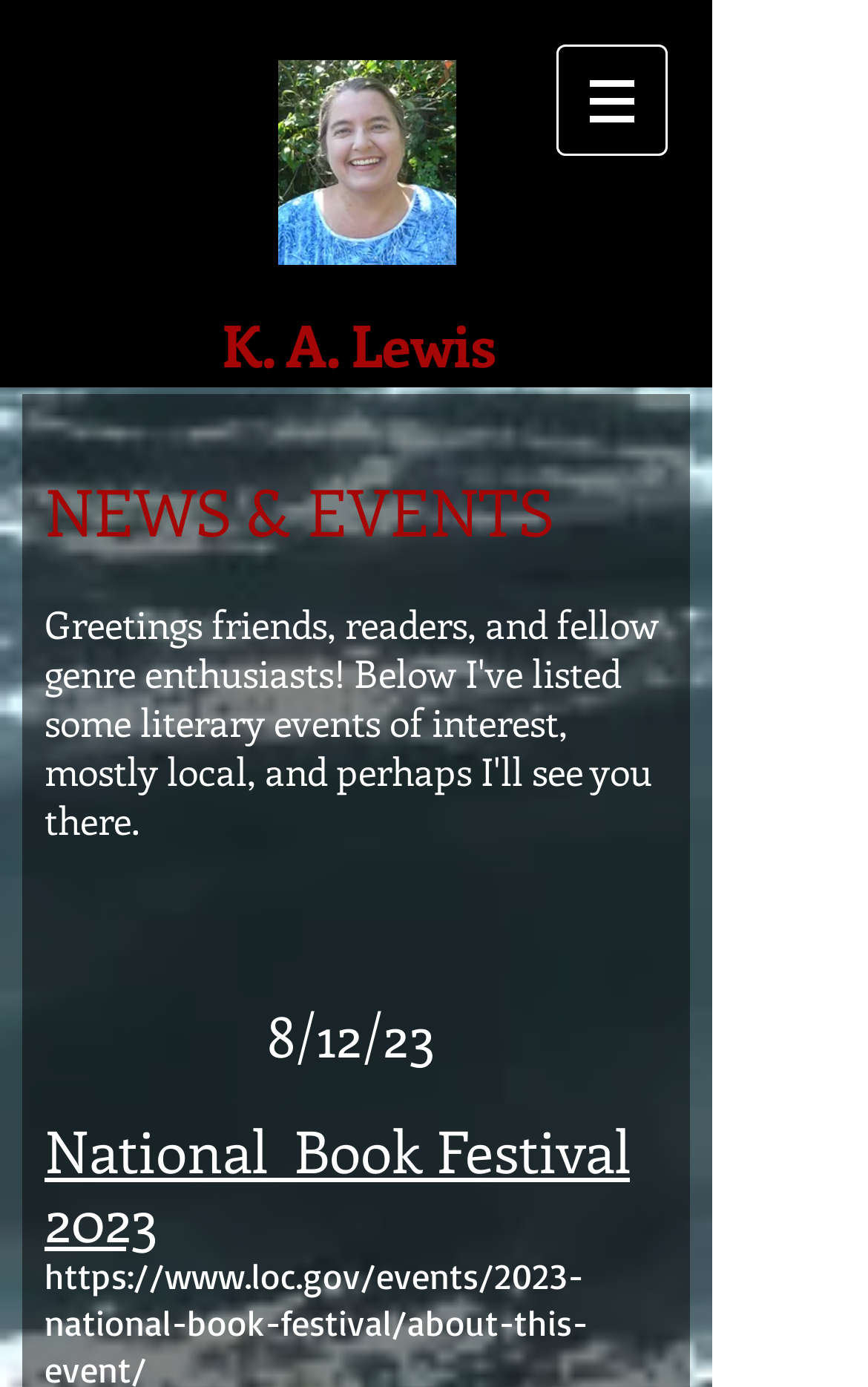Refer to the image and answer the question with as much detail as possible: What is the name of the person in the photo?

The webpage has a photo with a caption 'K. A. Lewis', which suggests that the person in the photo is K. A. Lewis.